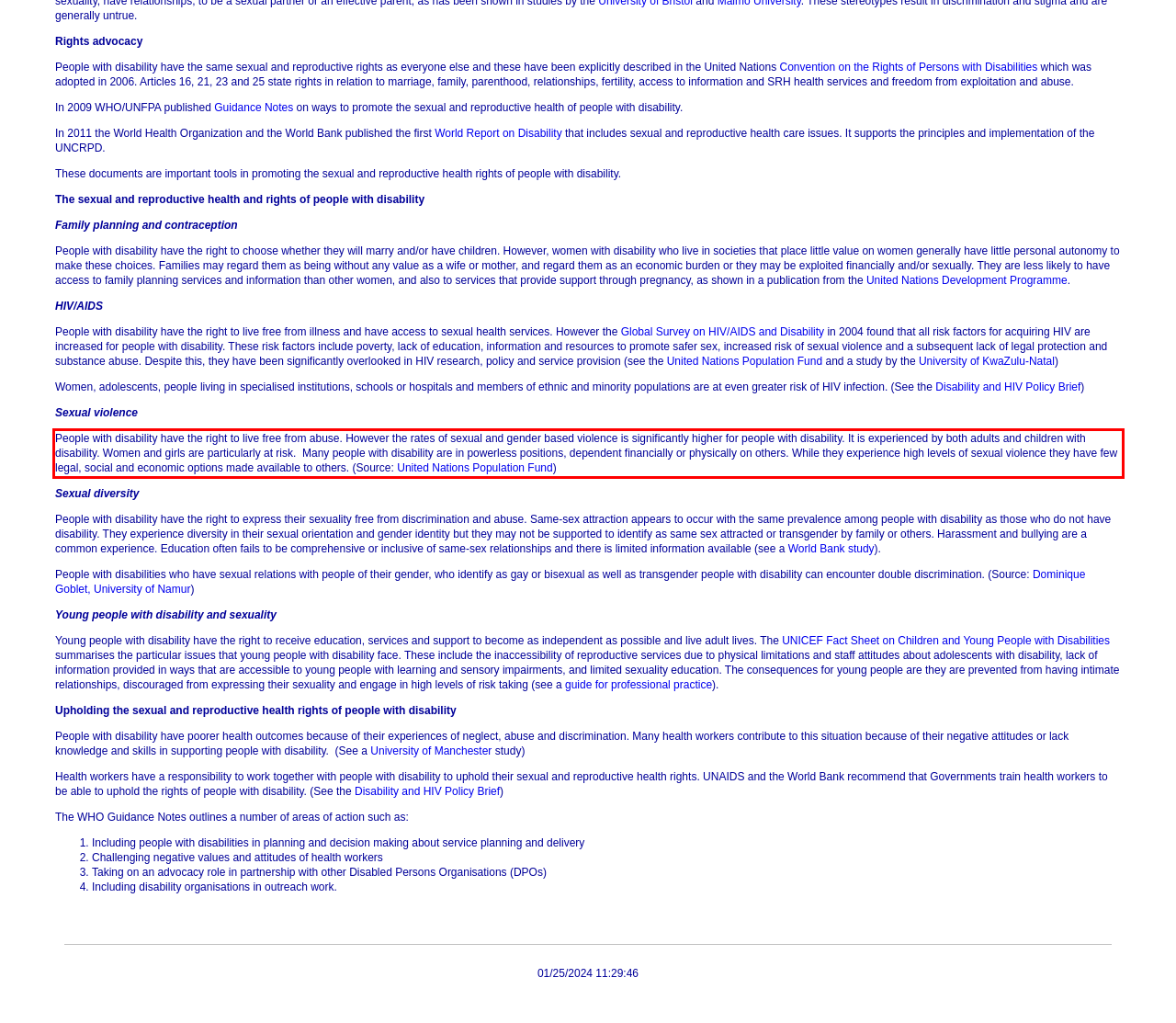In the screenshot of the webpage, find the red bounding box and perform OCR to obtain the text content restricted within this red bounding box.

People with disability have the right to live free from abuse. However the rates of sexual and gender based violence is significantly higher for people with disability. It is experienced by both adults and children with disability. Women and girls are particularly at risk. Many people with disability are in powerless positions, dependent financially or physically on others. While they experience high levels of sexual violence they have few legal, social and economic options made available to others. (Source: United Nations Population Fund)